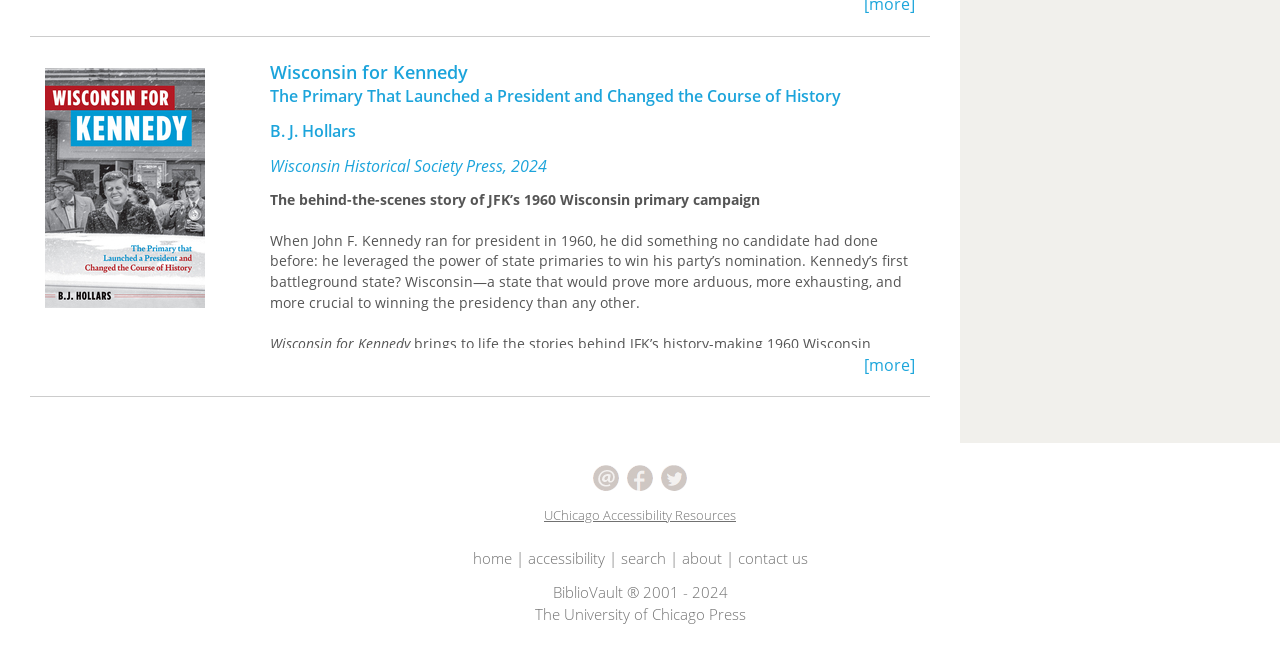Determine the coordinates of the bounding box that should be clicked to complete the instruction: "Share on Facebook". The coordinates should be represented by four float numbers between 0 and 1: [left, top, right, bottom].

[0.488, 0.711, 0.515, 0.744]